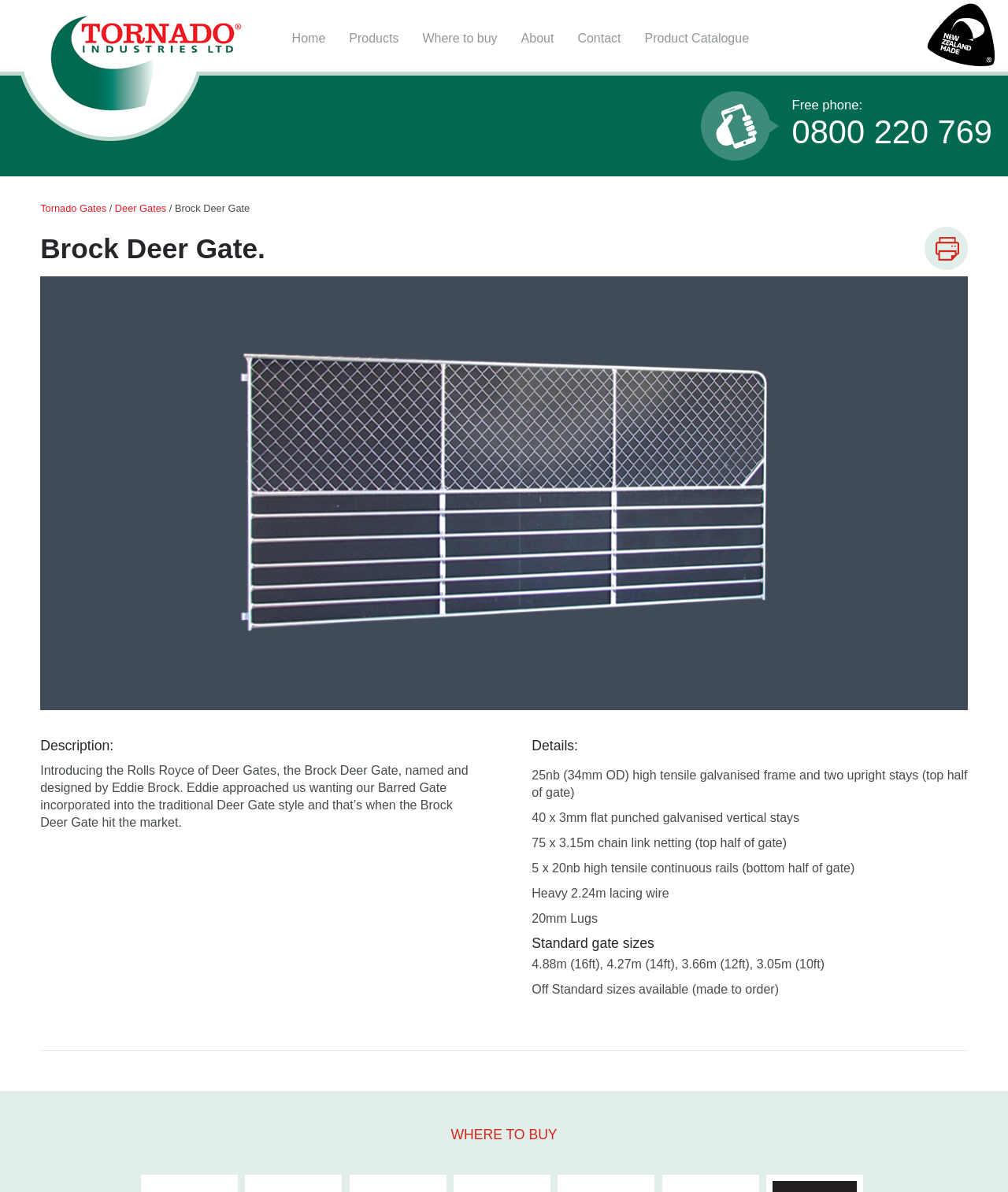Explain the contents of the webpage comprehensively.

The webpage is about Brock Deer Gate and Tornado Gates. At the top left, there is a link to "Tornado Industries Ltd" accompanied by an image with the same name. To the right of this link, there is a navigation menu consisting of links to "Home", "Products", "Where to buy", "About", "Contact", and "Product Catalogue". Below this menu, there is a link to a free phone number.

On the left side of the page, there are three links: "Tornado Gates", "Deer Gates", and "Brock Deer Gate". Below these links, there is a heading that reads "Brock Deer Gate." followed by a description of the product, which is a type of deer gate designed by Eddie Brock.

To the right of the description, there are three sections: "Description:", "Details:", and "Standard gate sizes". The "Description:" section provides a brief overview of the product. The "Details:" section lists the specifications of the gate, including the frame, stays, netting, rails, lacing wire, and lugs. The "Standard gate sizes" section lists the available sizes of the gate, with an option for off-standard sizes made to order.

At the bottom of the page, there is a horizontal separator followed by a heading that reads "WHERE TO BUY".